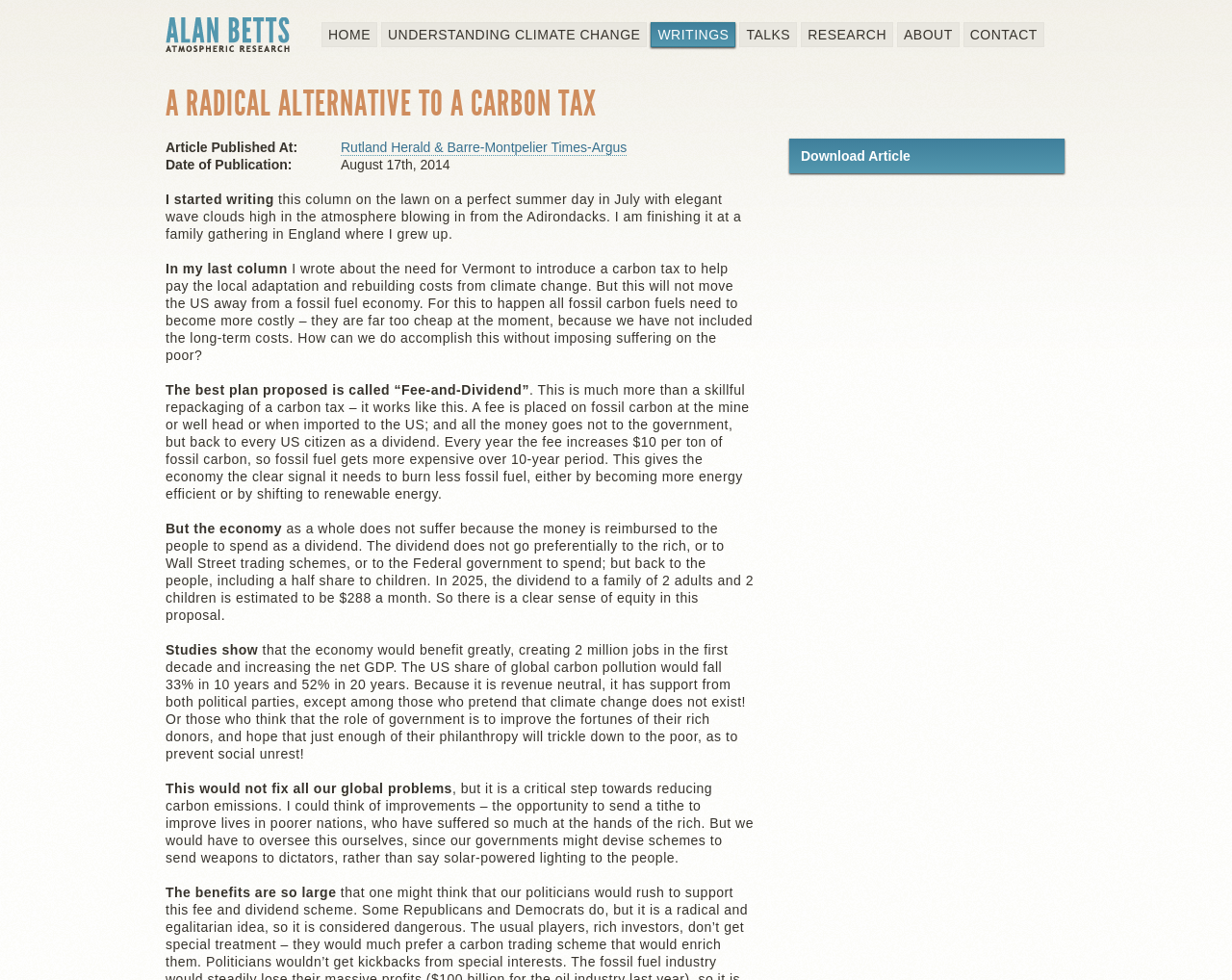Locate the bounding box coordinates of the clickable region to complete the following instruction: "Learn about the author's research."

[0.65, 0.023, 0.725, 0.048]